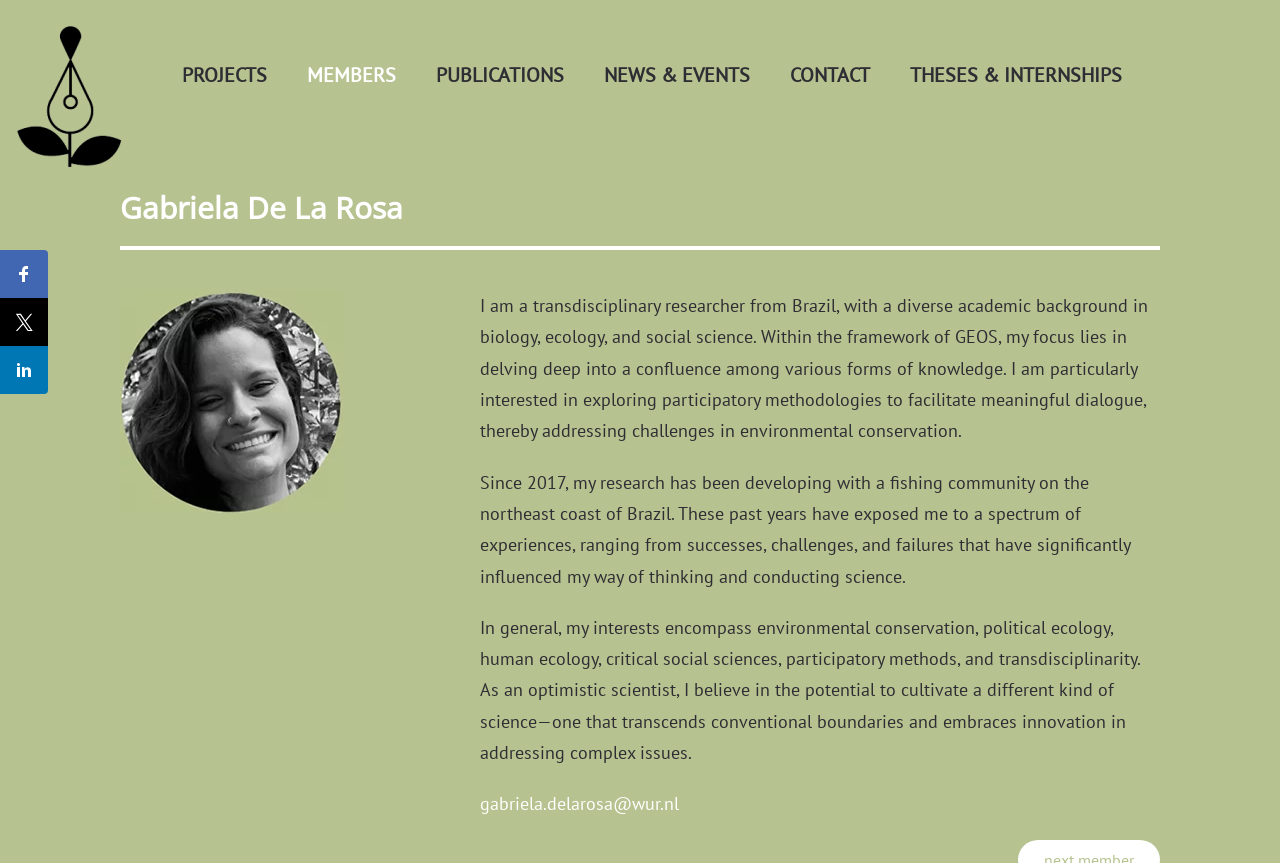Please identify the bounding box coordinates of the element I should click to complete this instruction: 'Click on the facebook sharing button'. The coordinates should be given as four float numbers between 0 and 1, like this: [left, top, right, bottom].

[0.009, 0.304, 0.028, 0.331]